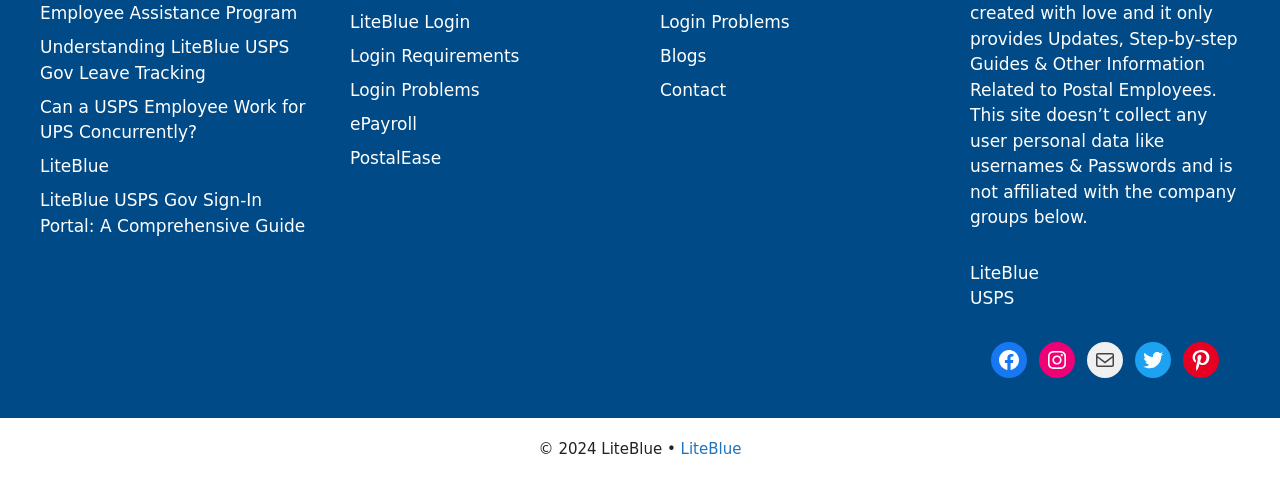Determine the bounding box coordinates of the clickable element to complete this instruction: "View ePayroll". Provide the coordinates in the format of four float numbers between 0 and 1, [left, top, right, bottom].

[0.273, 0.236, 0.326, 0.278]